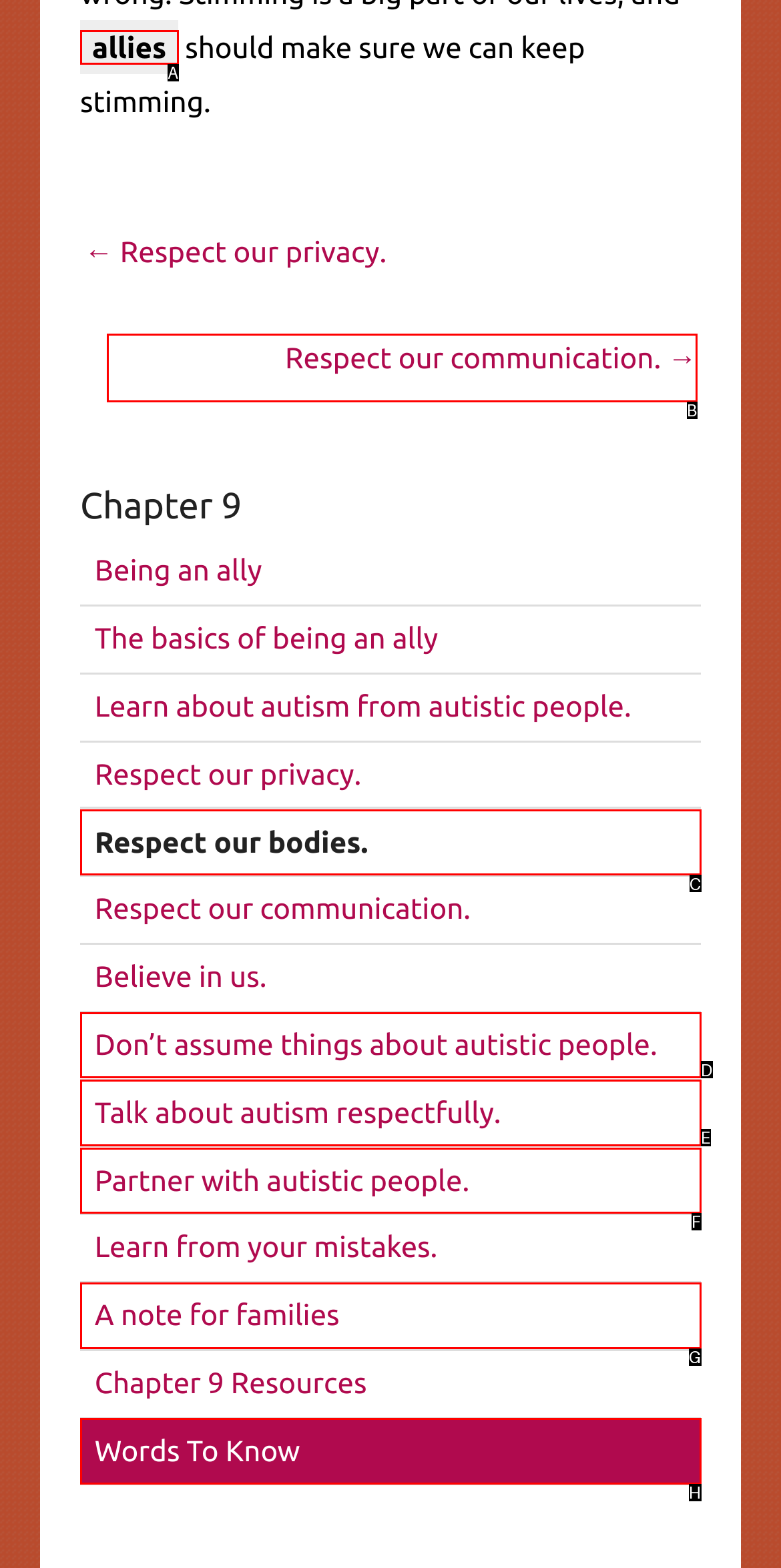Given the description: Words To Know
Identify the letter of the matching UI element from the options.

H